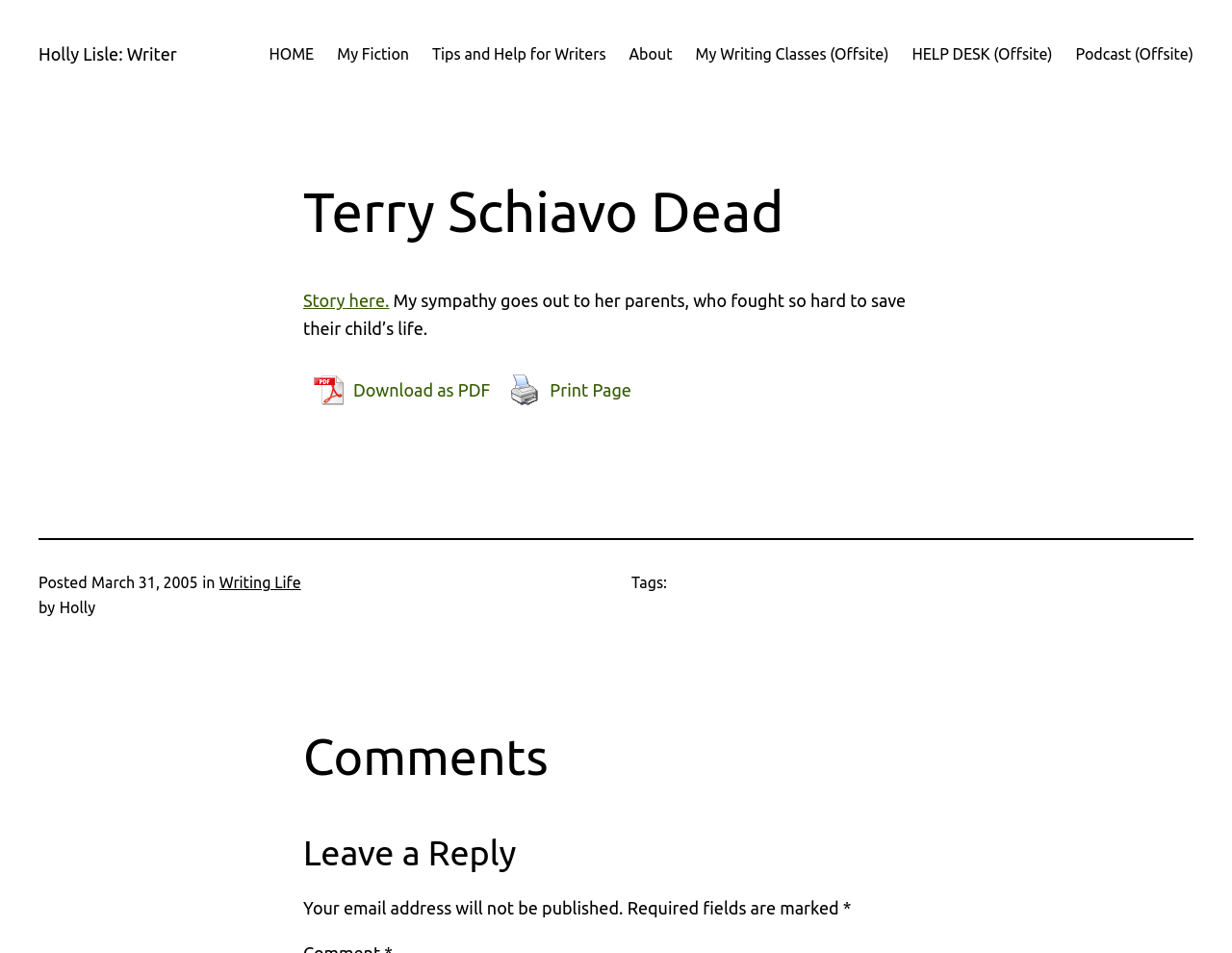What is the author's name?
Please provide a comprehensive answer based on the contents of the image.

The author's name can be found in the static text element with the text 'Holly' which is a child element of the root element and is located near the 'by' static text element.